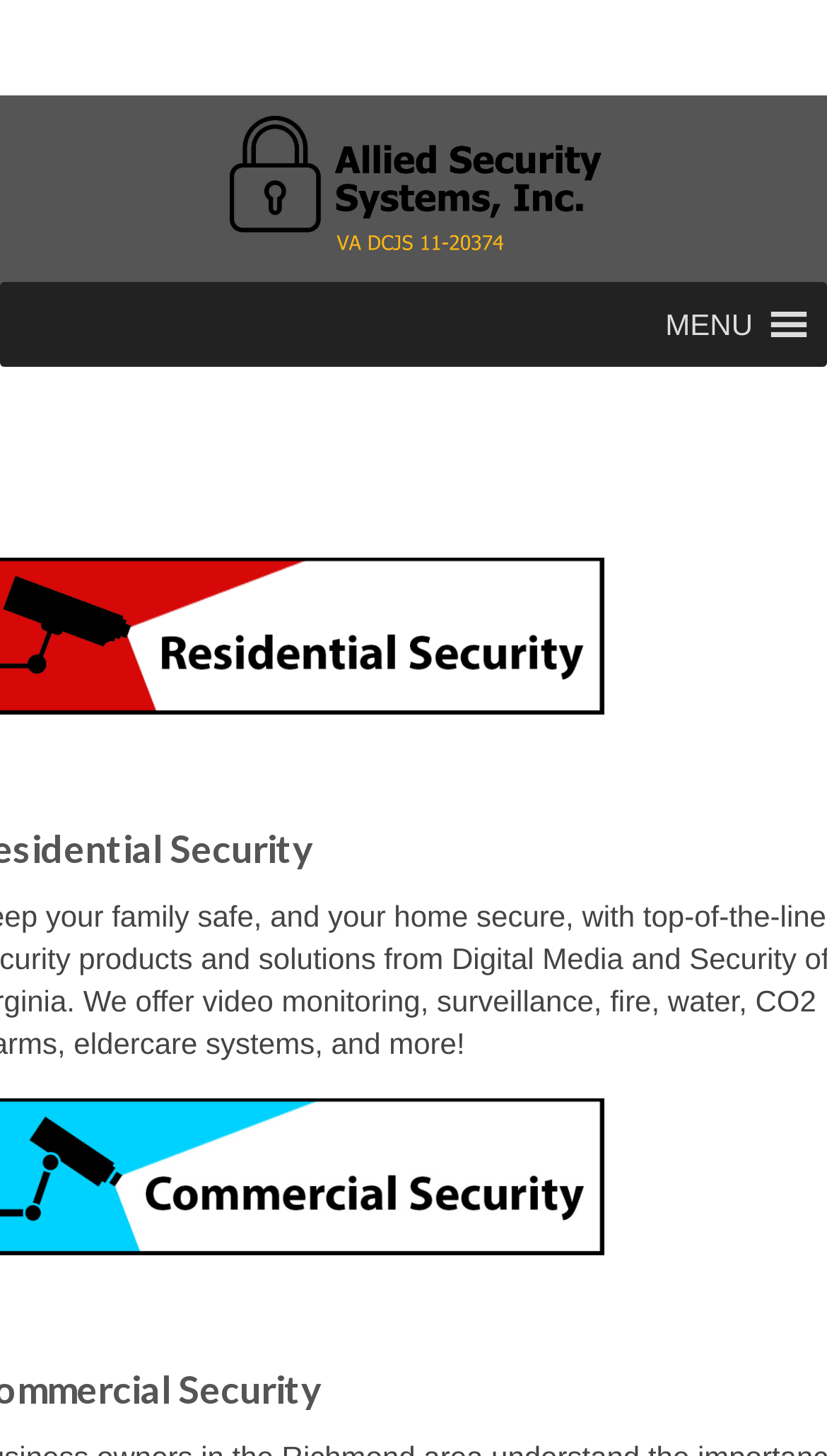What is the purpose of the text at the bottom of the page?
Refer to the screenshot and answer in one word or phrase.

To display copyright information